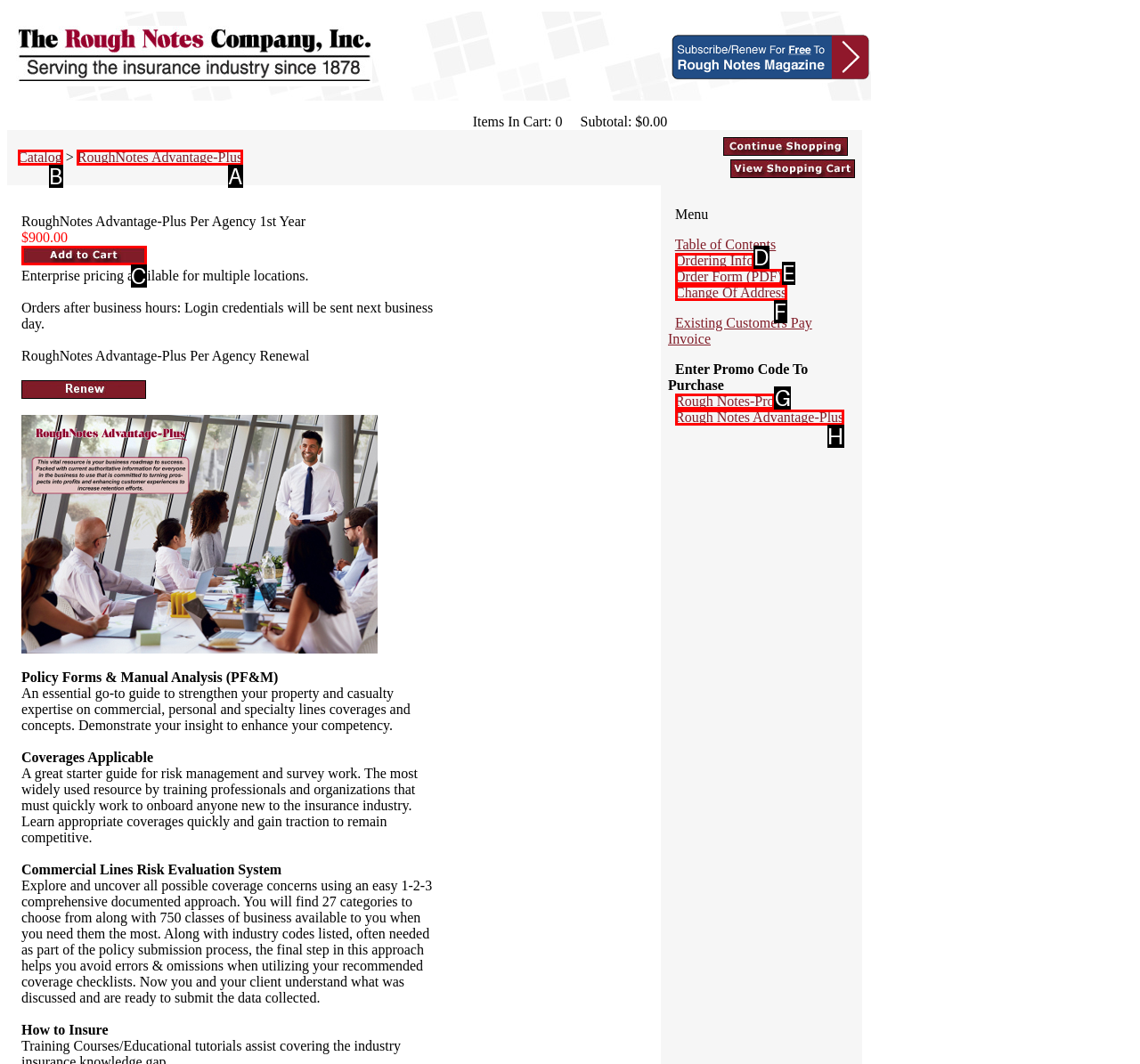Point out the letter of the HTML element you should click on to execute the task: View catalog
Reply with the letter from the given options.

B